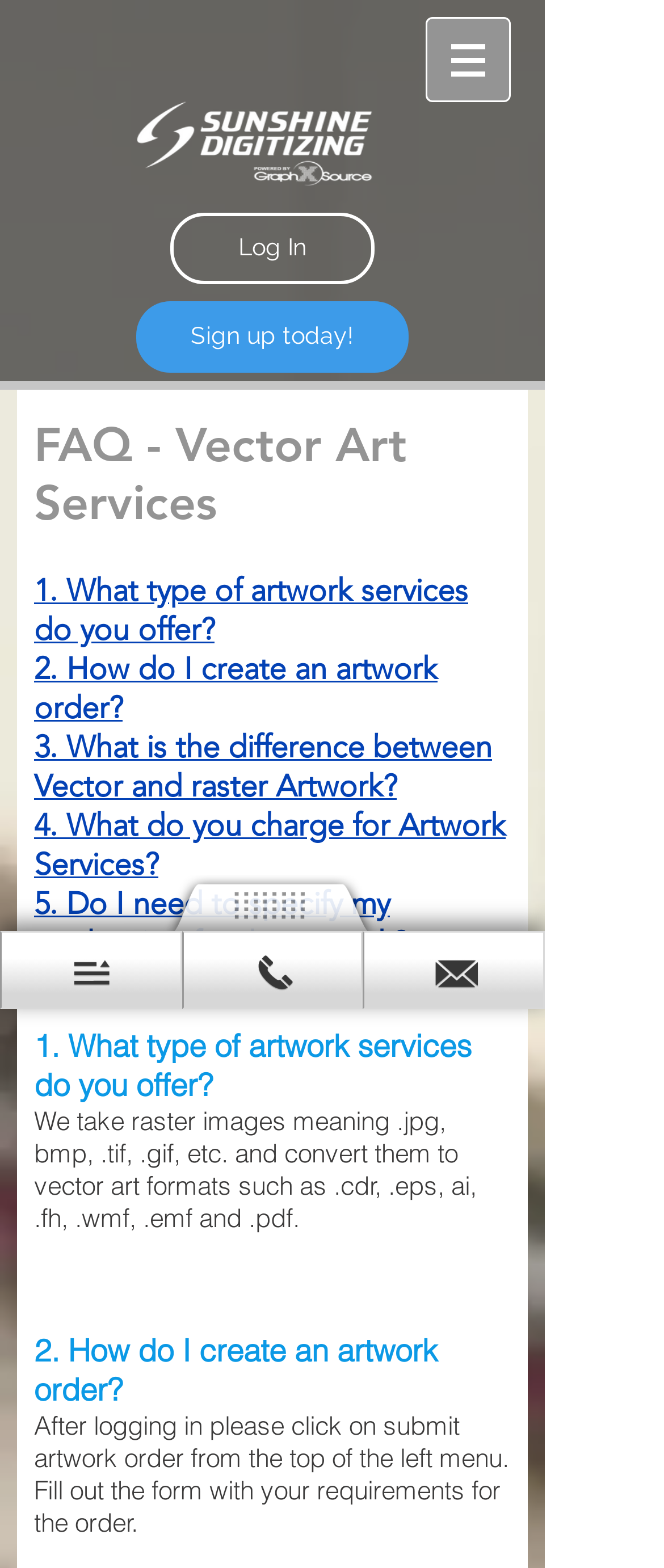Using the provided description Sign up today!, find the bounding box coordinates for the UI element. Provide the coordinates in (top-left x, top-left y, bottom-right x, bottom-right y) format, ensuring all values are between 0 and 1.

[0.205, 0.192, 0.615, 0.238]